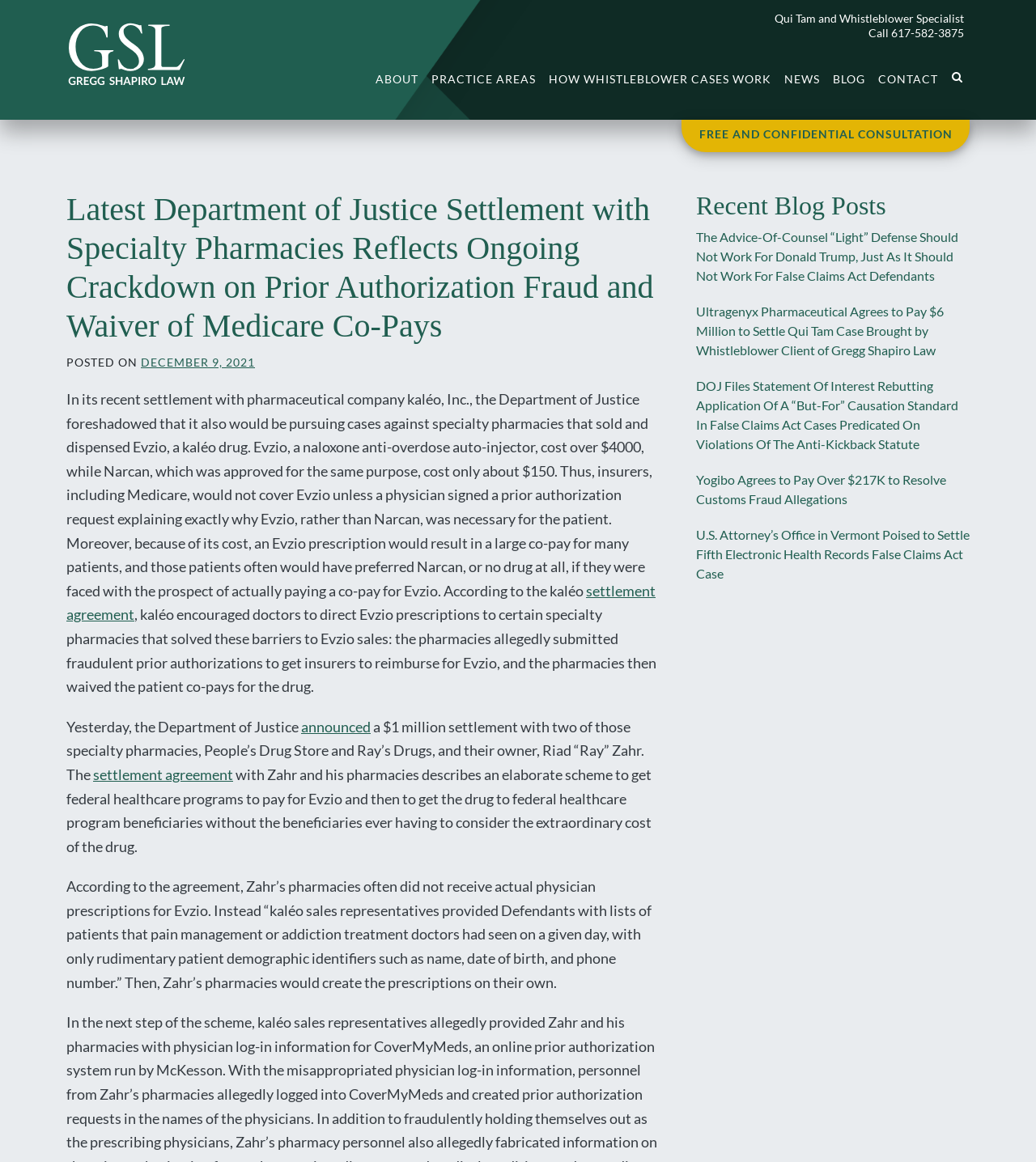What is the phone number to call for a consultation?
Please craft a detailed and exhaustive response to the question.

I found the phone number by looking at the heading 'Call 617-582-3875' and its corresponding link element, which contains the phone number.